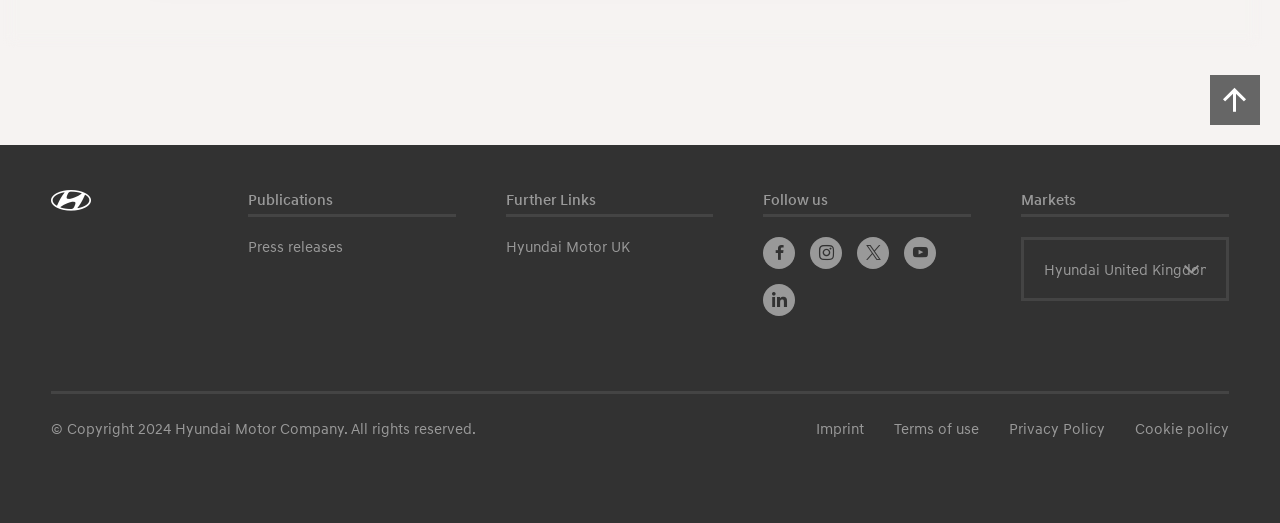Using the description: "LinkedIn", identify the bounding box of the corresponding UI element in the screenshot.

[0.596, 0.544, 0.621, 0.605]